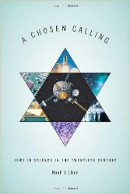What is the visual motif on the book cover?
With the help of the image, please provide a detailed response to the question.

The design on the book cover features a Star of David, which is a symbol of Jewish heritage, composed of various images representing scientific advancements and fields, reflecting the intersection of Jewish identity and scientific achievement.